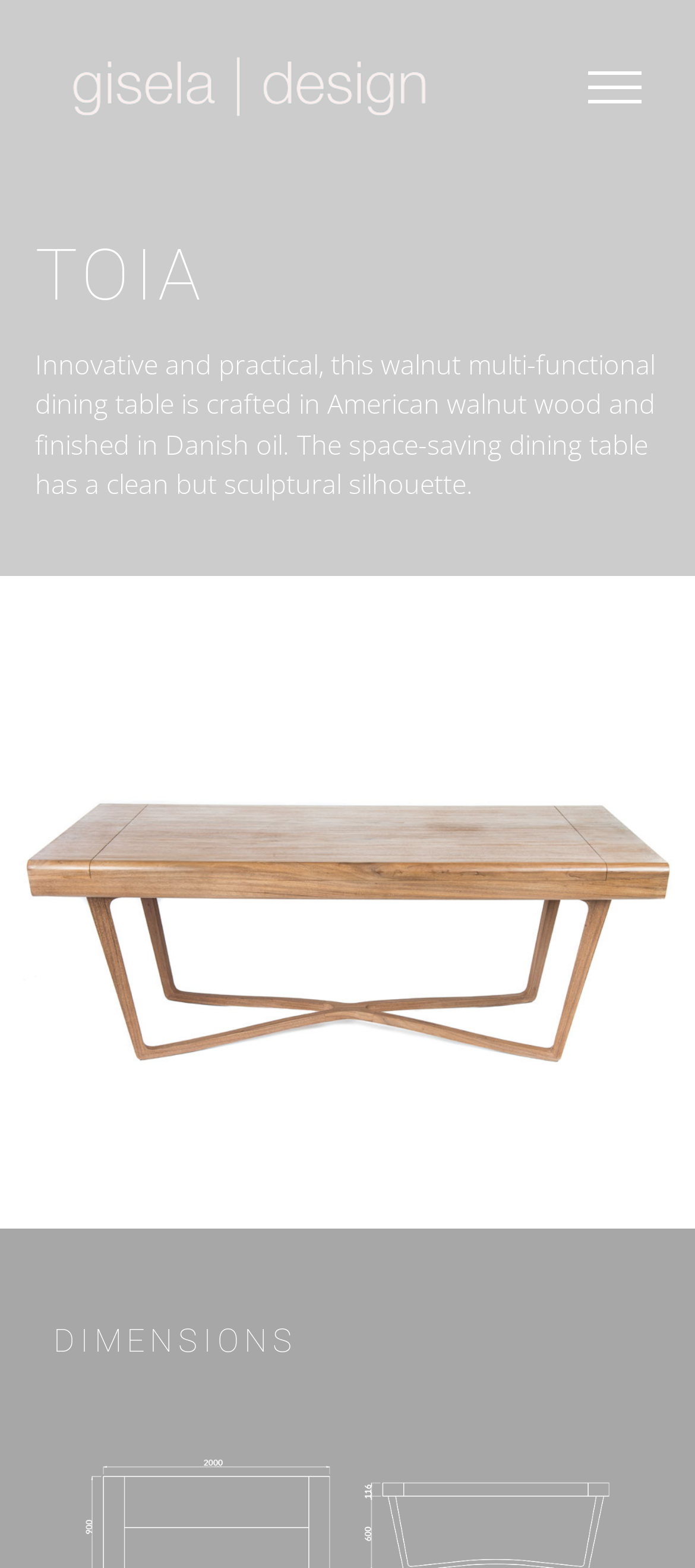Respond concisely with one word or phrase to the following query:
Is the dining table space-saving?

Yes